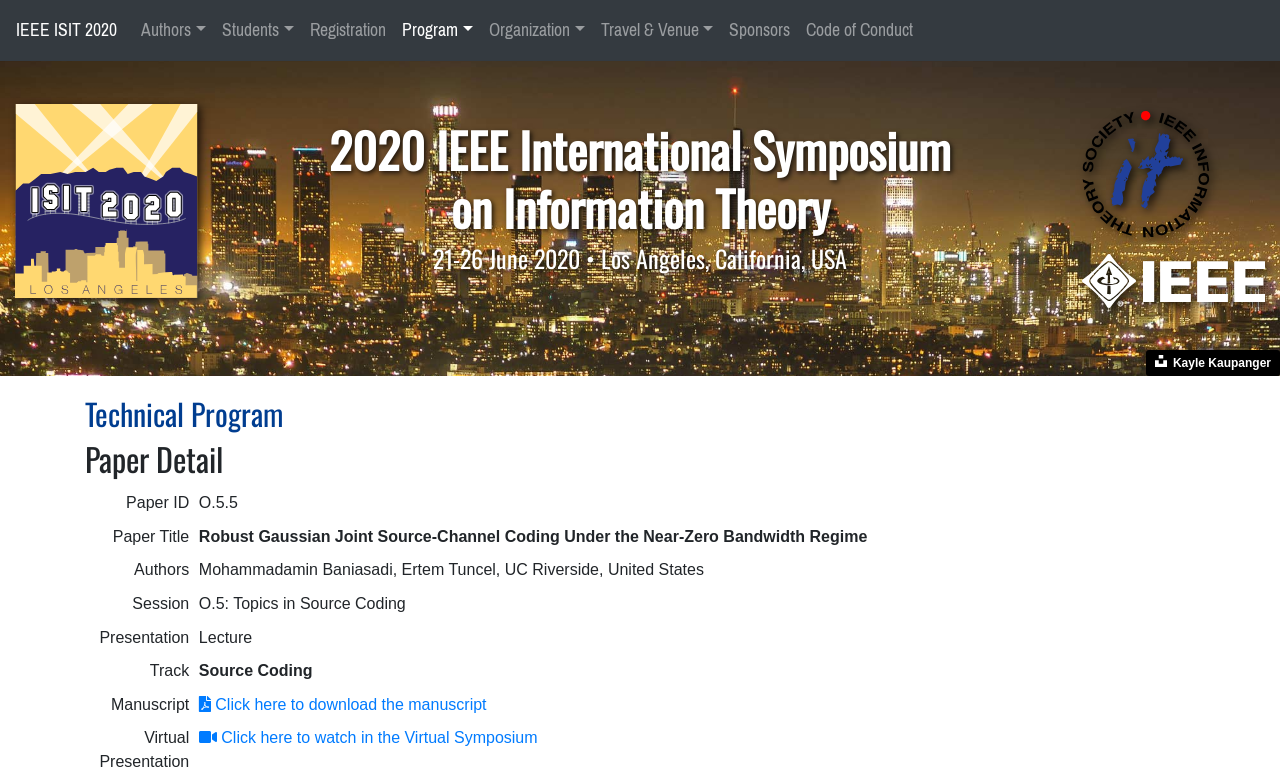Please give a one-word or short phrase response to the following question: 
What is the paper ID of the presented paper?

O.5.5